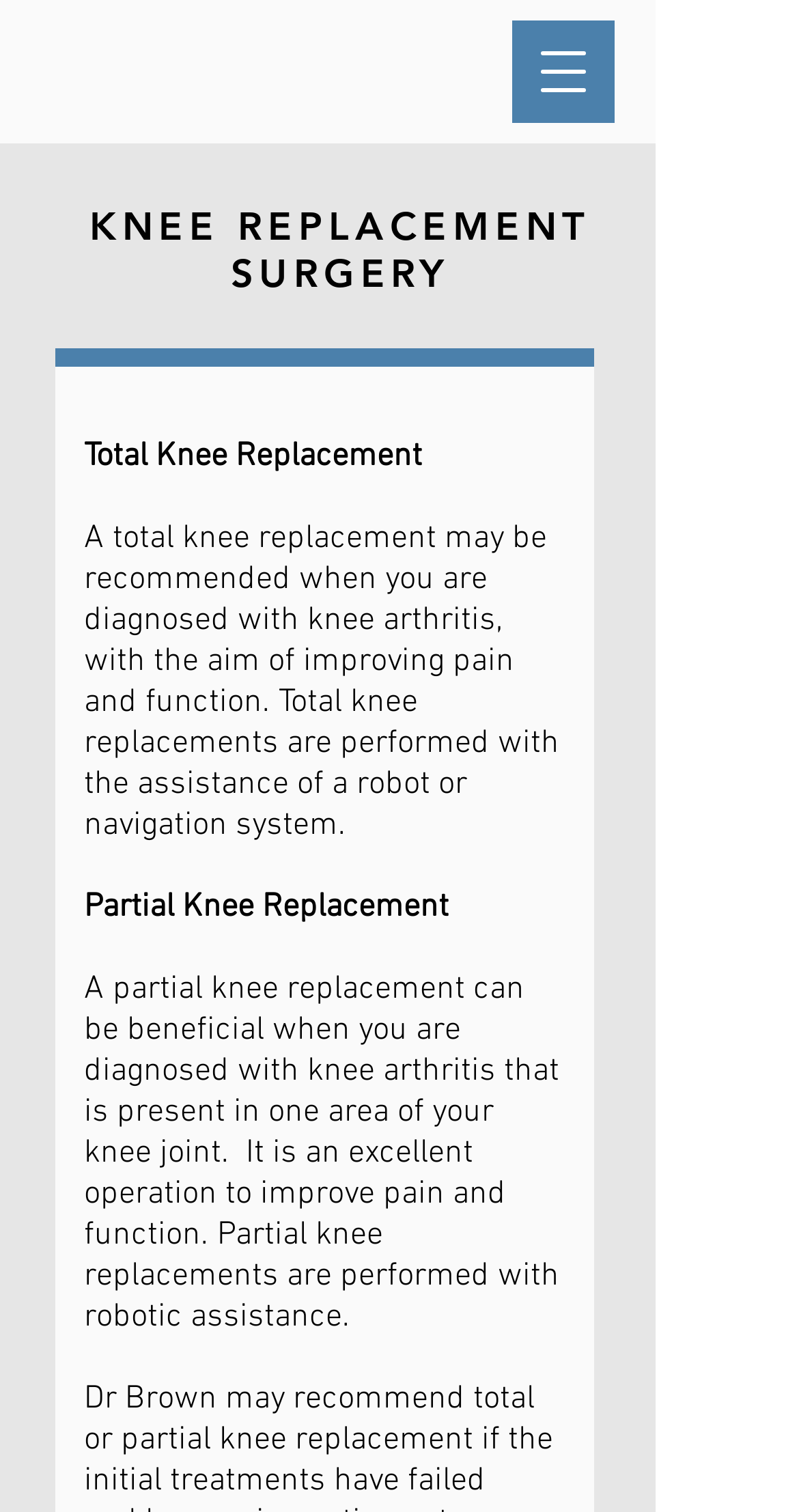Bounding box coordinates must be specified in the format (top-left x, top-left y, bottom-right x, bottom-right y). All values should be floating point numbers between 0 and 1. What are the bounding box coordinates of the UI element described as: aria-label="Open navigation menu"

[0.641, 0.014, 0.769, 0.081]